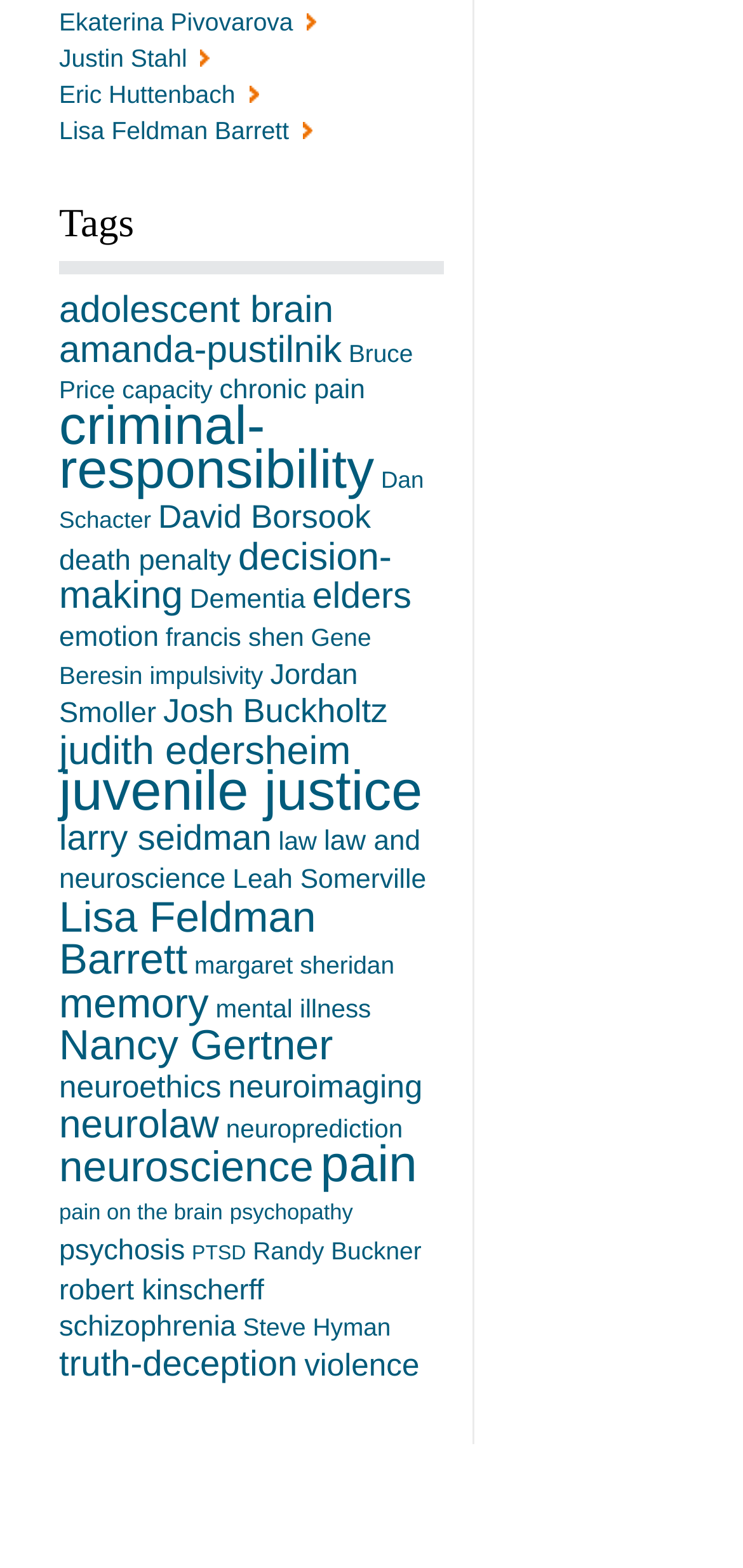Locate the bounding box coordinates of the area you need to click to fulfill this instruction: 'Browse the tag 'neuroscience''. The coordinates must be in the form of four float numbers ranging from 0 to 1: [left, top, right, bottom].

[0.079, 0.73, 0.422, 0.76]